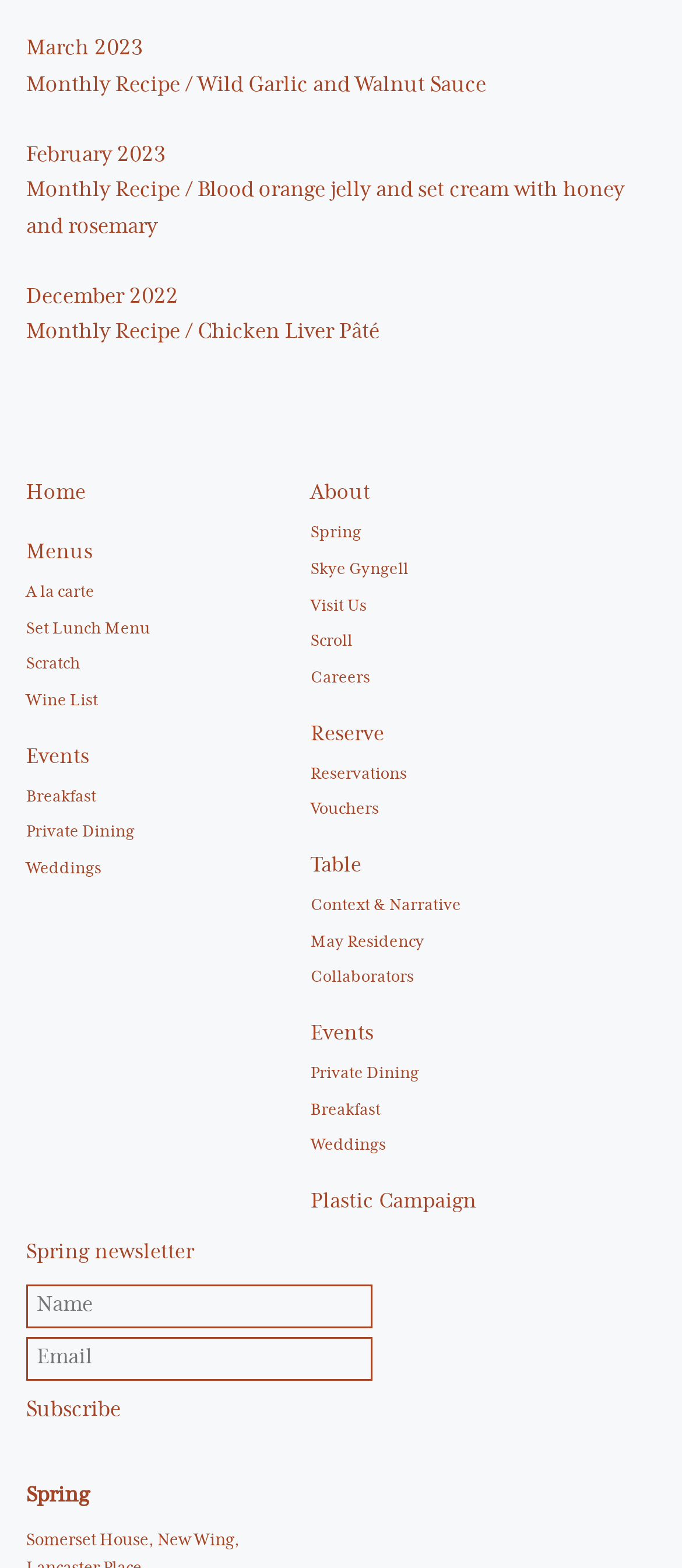Please determine the bounding box coordinates of the element to click on in order to accomplish the following task: "Subscribe to the newsletter". Ensure the coordinates are four float numbers ranging from 0 to 1, i.e., [left, top, right, bottom].

[0.038, 0.886, 0.19, 0.912]